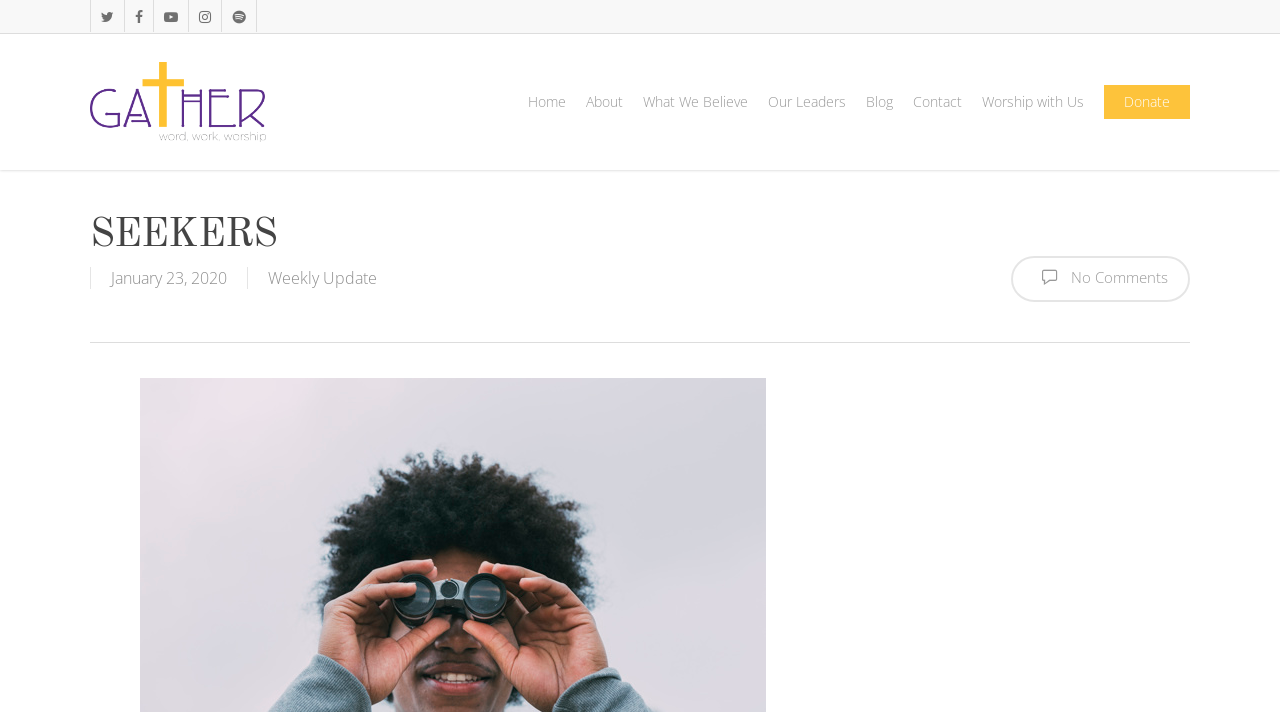Pinpoint the bounding box coordinates of the clickable area necessary to execute the following instruction: "Visit the Blog". The coordinates should be given as four float numbers between 0 and 1, namely [left, top, right, bottom].

[0.677, 0.133, 0.698, 0.153]